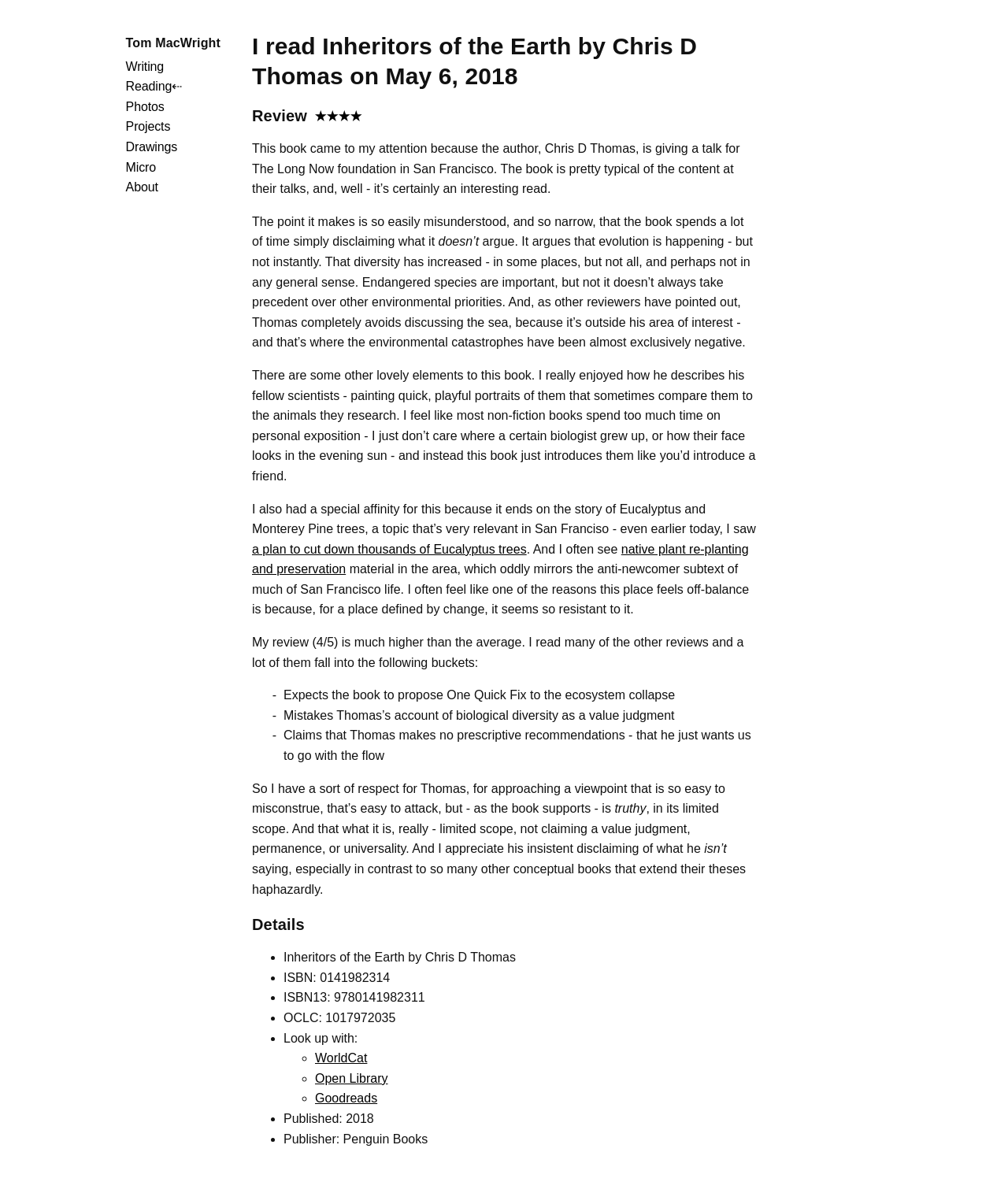Please identify and generate the text content of the webpage's main heading.

I read Inheritors of the Earth by Chris D Thomas on May 6, 2018